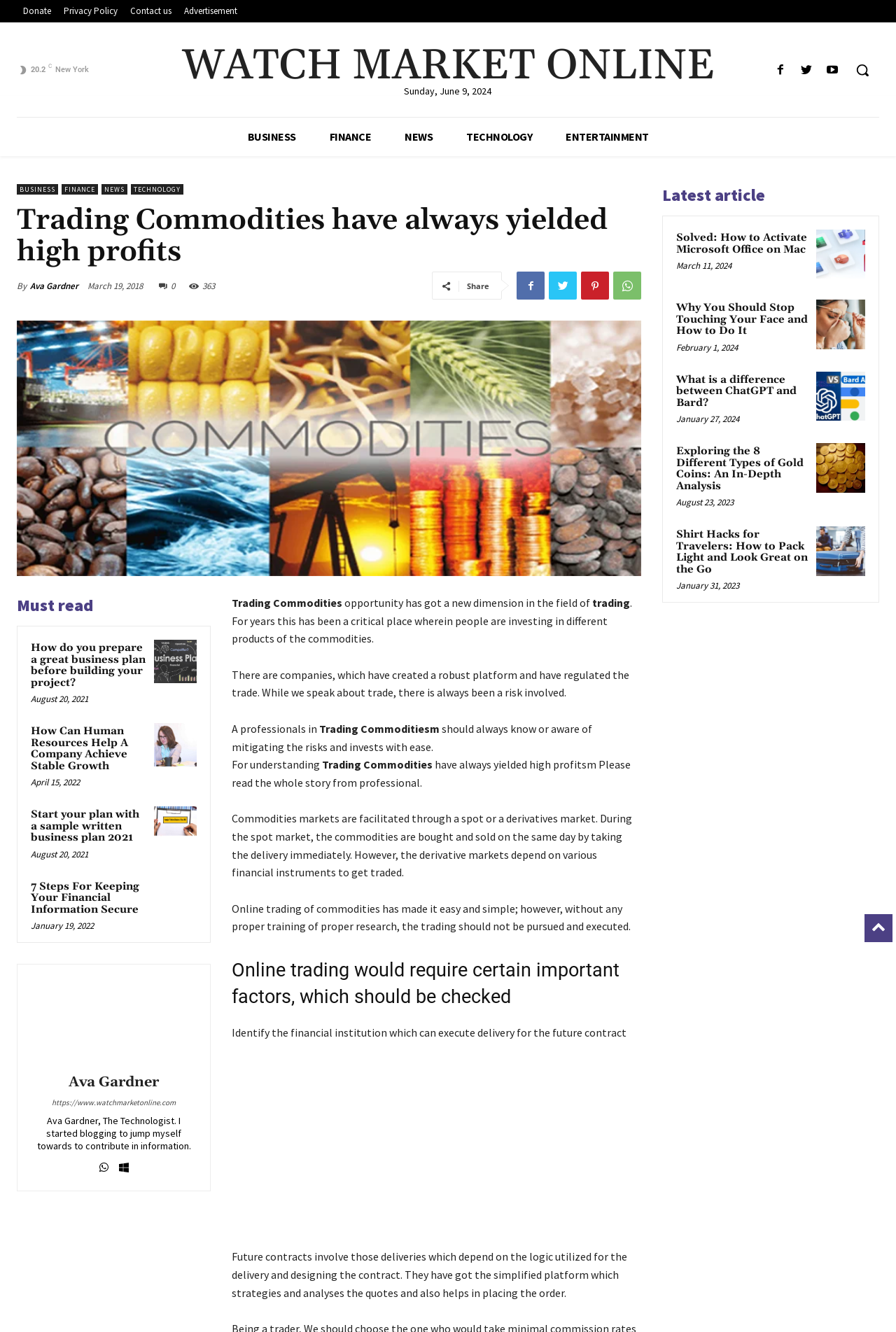Please identify the bounding box coordinates of the area that needs to be clicked to fulfill the following instruction: "Click on 'Donate'."

[0.019, 0.003, 0.064, 0.014]